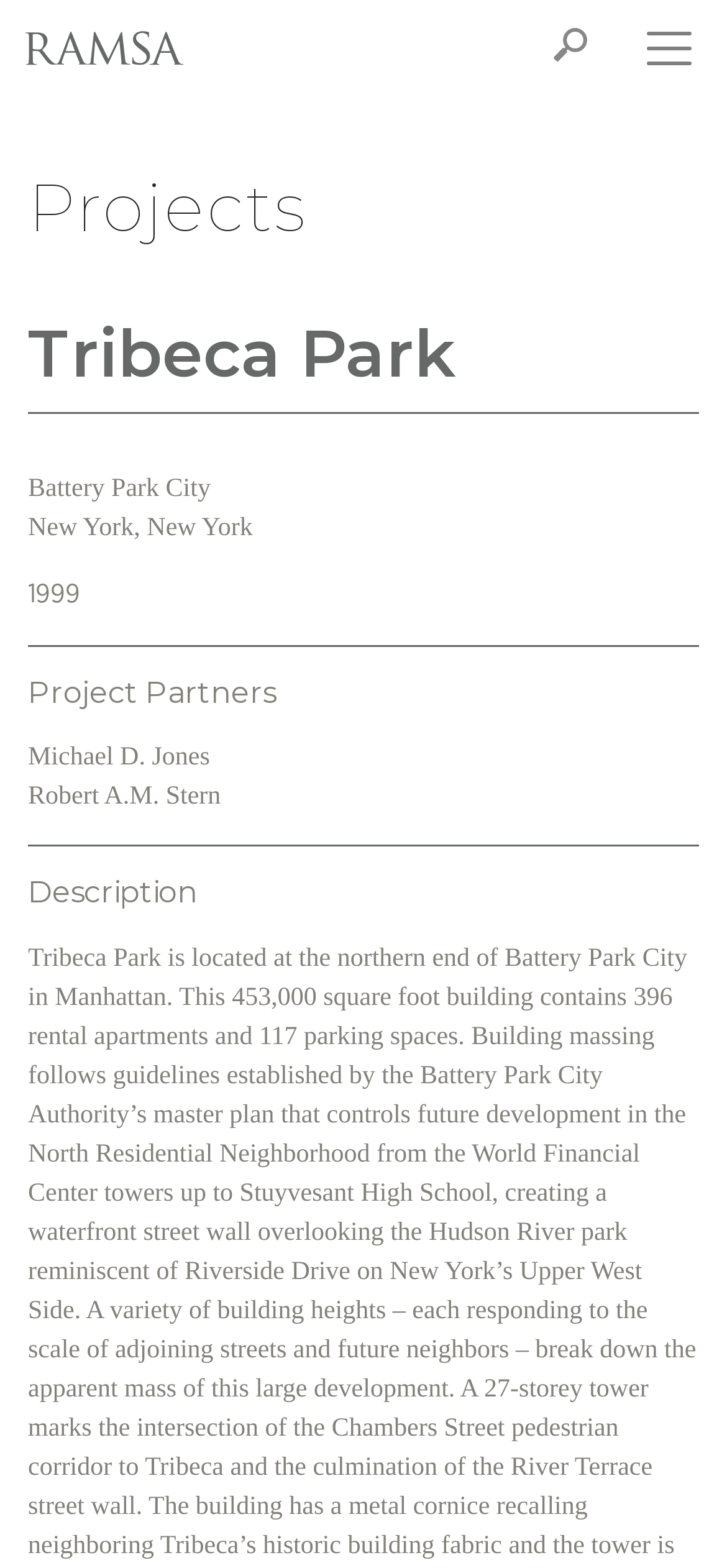Please find the bounding box for the following UI element description. Provide the coordinates in (top-left x, top-left y, bottom-right x, bottom-right y) format, with values between 0 and 1: Robert A.M. Stern

[0.038, 0.5, 0.304, 0.518]